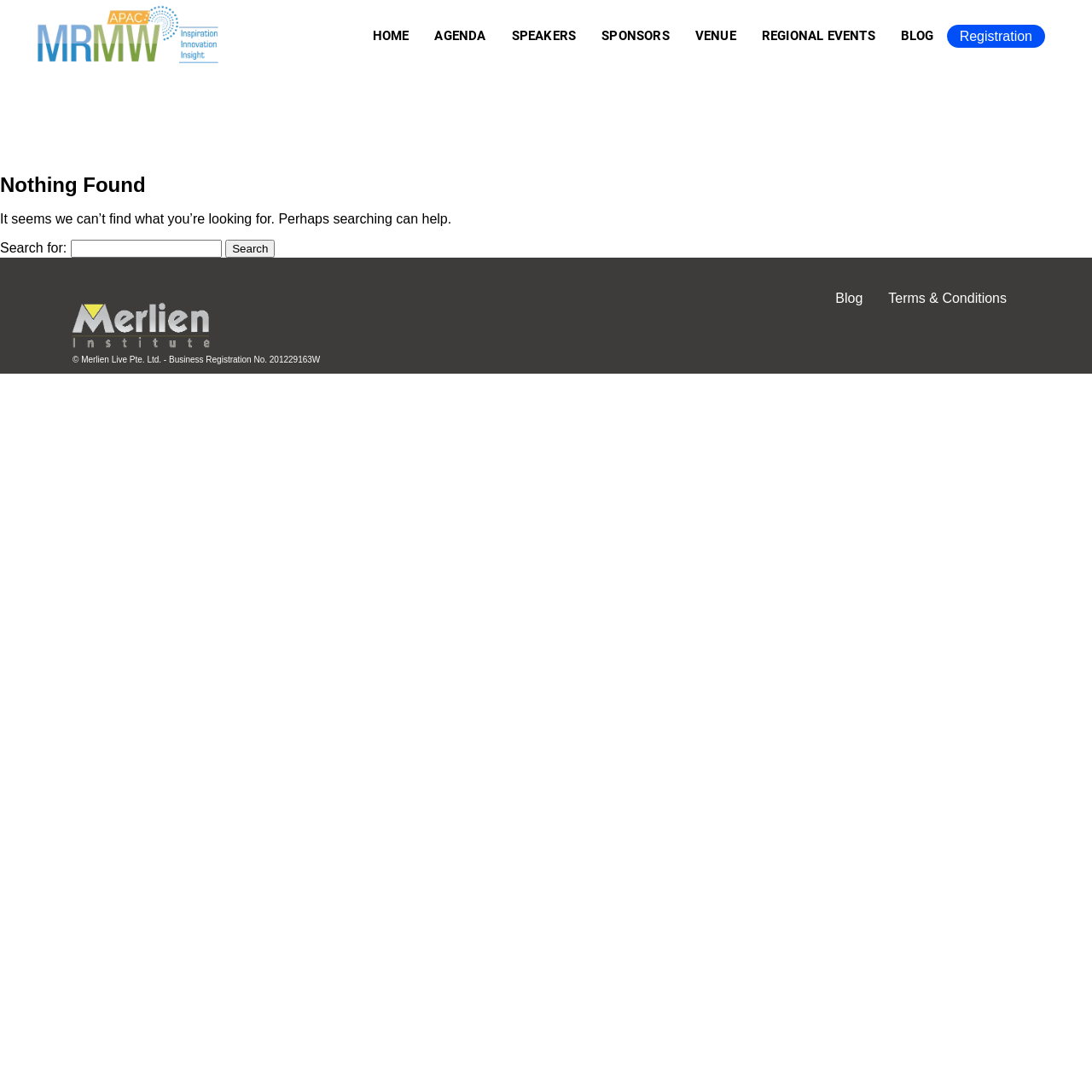Give an in-depth explanation of the webpage layout and content.

The webpage is about MRMW APAC, an annual conference for the Asia-Pacific Market Research community. At the top, there is a logo and a navigation menu with 7 links: 'HOME', 'AGENDA', 'SPEAKERS', 'SPONSORS', 'VENUE', 'REGIONAL EVENTS', and 'BLOG'. The links are positioned horizontally, with 'HOME' on the left and 'BLOG' on the right.

Below the navigation menu, there is a main section with a header that says "Nothing Found". This is followed by a paragraph of text that says "It seems we can’t find what you’re looking for. Perhaps searching can help." There is also a search bar with a label "Search for:" and a button to submit the search query.

At the bottom of the page, there is a footer section with 3 links: 'Blog', 'Terms & Conditions', and a company logo with a copyright notice "© Merlien Live Pte. Ltd. - Business Registration No. 201229163W". The company logo is positioned on the left, and the two links are on the right.